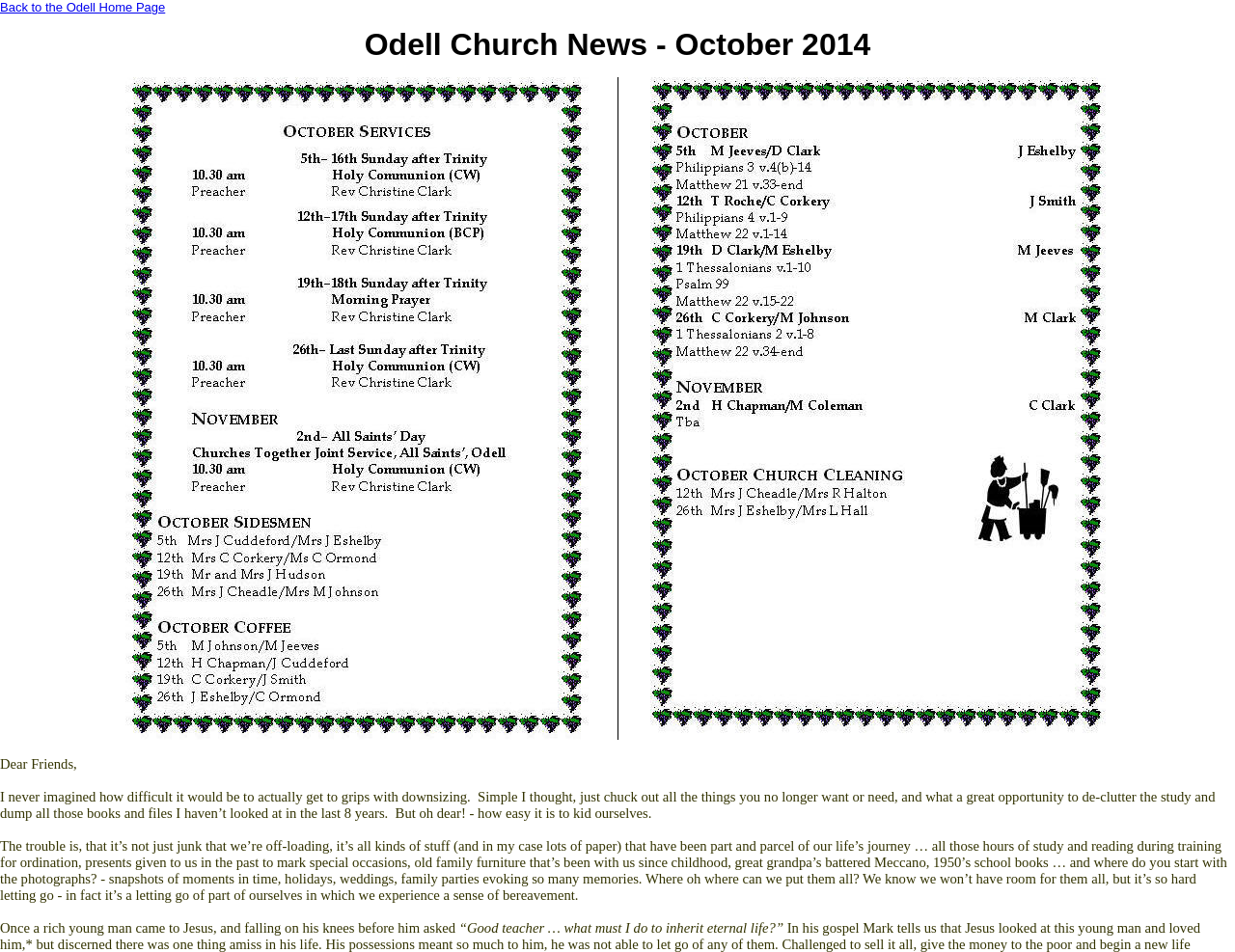What is the title of the magazine?
Provide a one-word or short-phrase answer based on the image.

Odell Church News